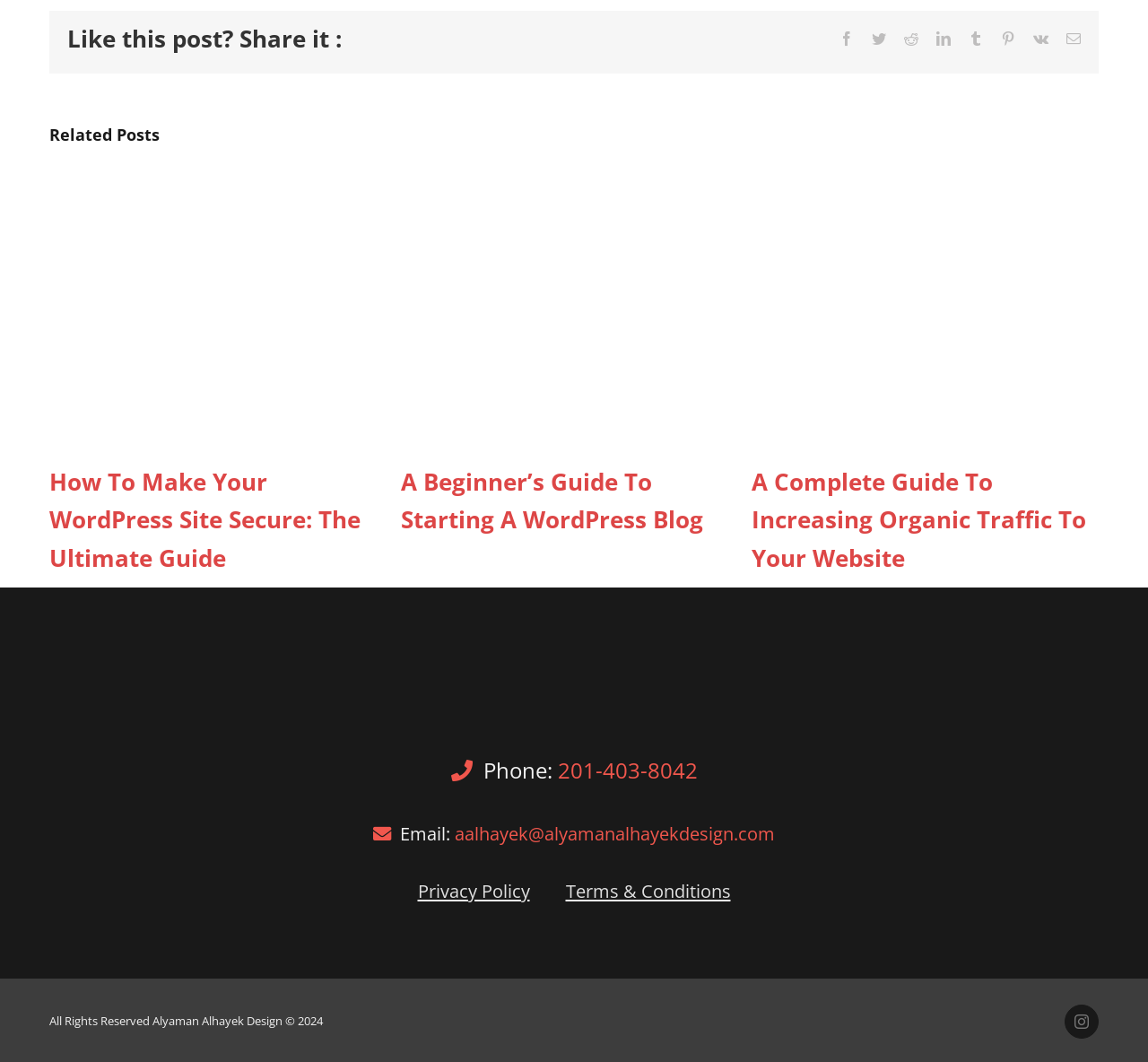What is the title of the first related post?
Based on the image, respond with a single word or phrase.

How To Make Your WordPress Site Secure